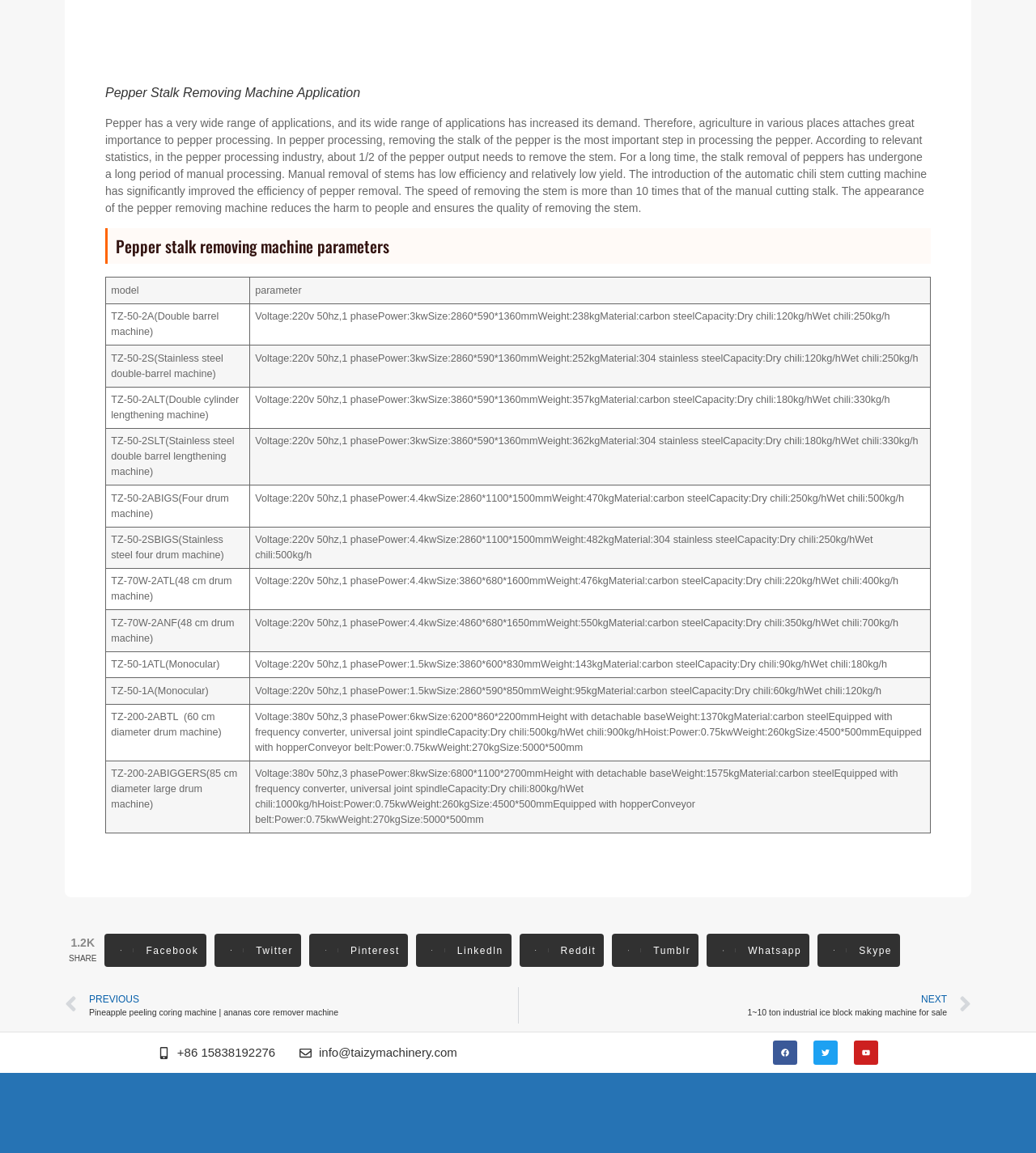Please locate the bounding box coordinates for the element that should be clicked to achieve the following instruction: "Click the Facebook link". Ensure the coordinates are given as four float numbers between 0 and 1, i.e., [left, top, right, bottom].

[0.101, 0.81, 0.199, 0.839]